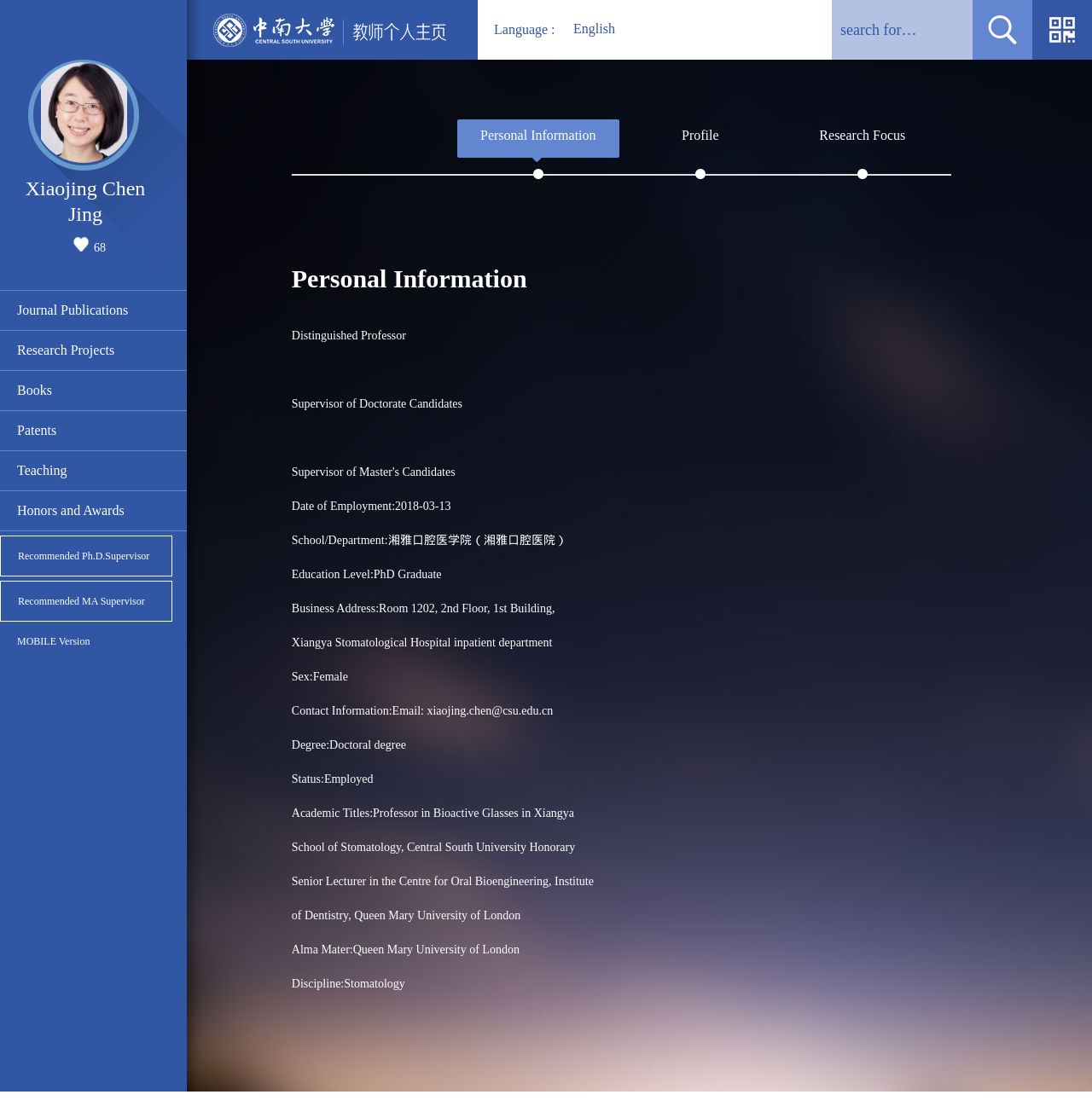Determine the bounding box coordinates of the clickable region to follow the instruction: "switch to English language".

[0.525, 0.019, 0.563, 0.032]